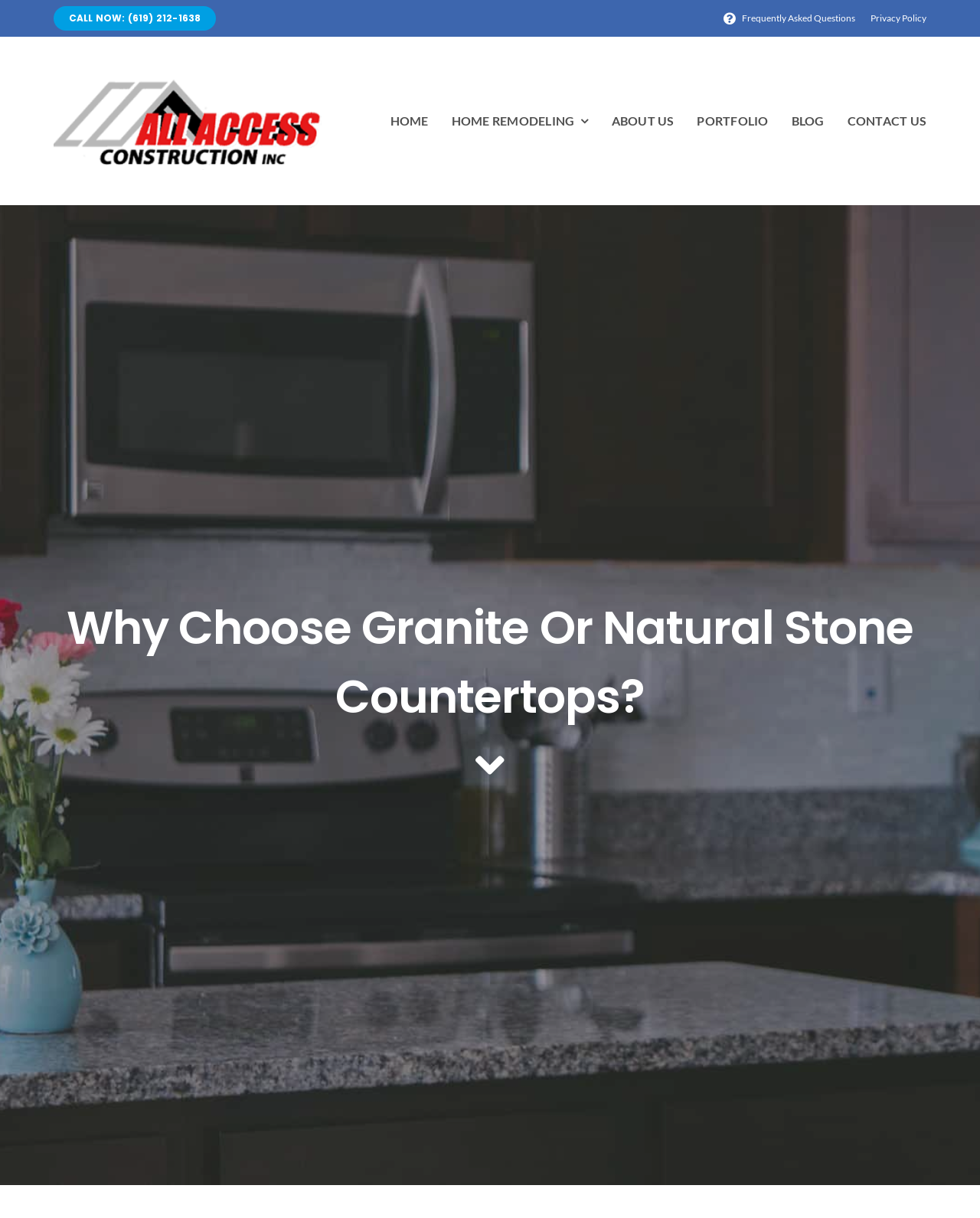Pinpoint the bounding box coordinates of the clickable element to carry out the following instruction: "Navigate to Frequently Asked Questions."

[0.732, 0.0, 0.873, 0.03]